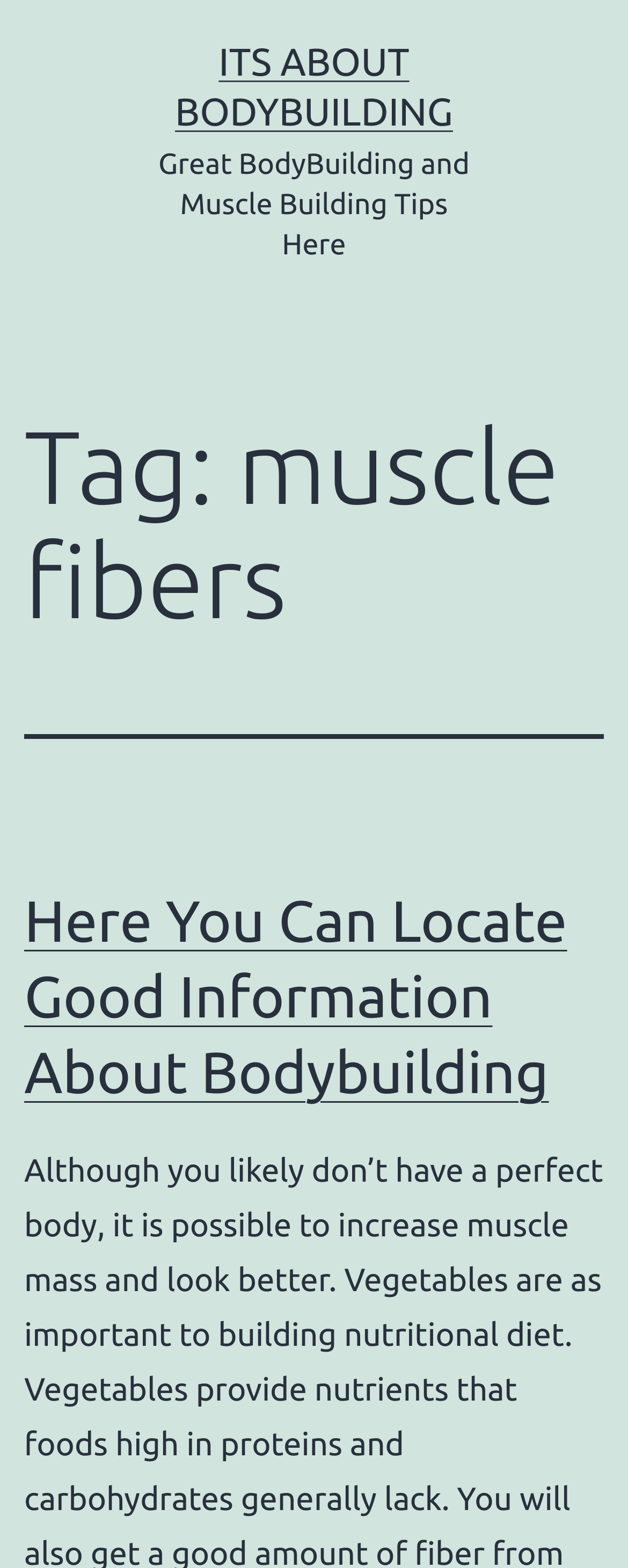What is the main topic of this webpage?
We need a detailed and exhaustive answer to the question. Please elaborate.

Based on the webpage's content, including the header 'Tag: muscle fibers' and the text 'Here You Can Locate Good Information About Bodybuilding', it is clear that the main topic of this webpage is bodybuilding.